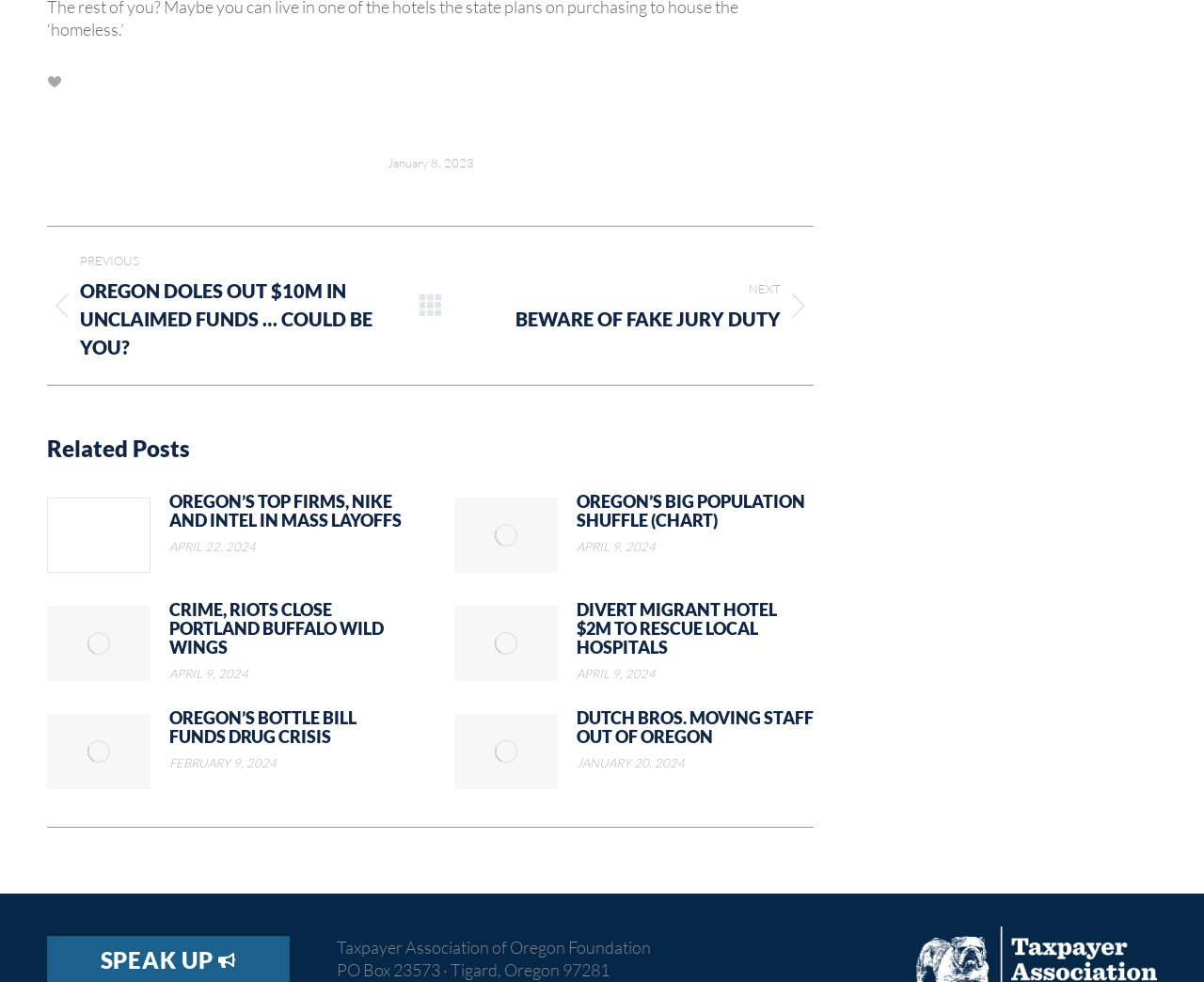Extract the bounding box coordinates for the UI element described as: "Oregon’s big population shuffle (chart)".

[0.479, 0.502, 0.676, 0.54]